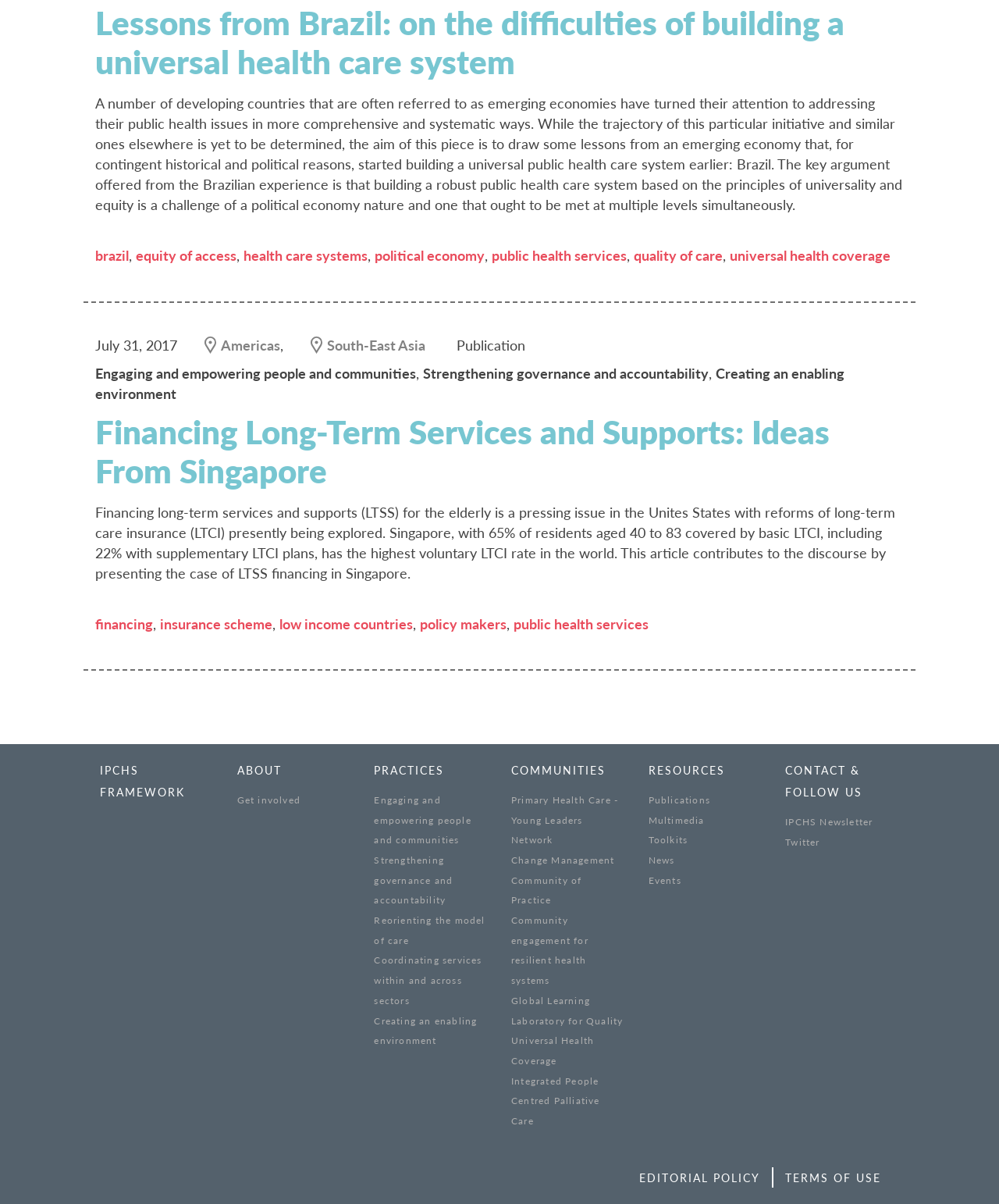Identify the bounding box coordinates of the element to click to follow this instruction: 'Read the article about lessons from Brazil'. Ensure the coordinates are four float values between 0 and 1, provided as [left, top, right, bottom].

[0.095, 0.003, 0.905, 0.067]